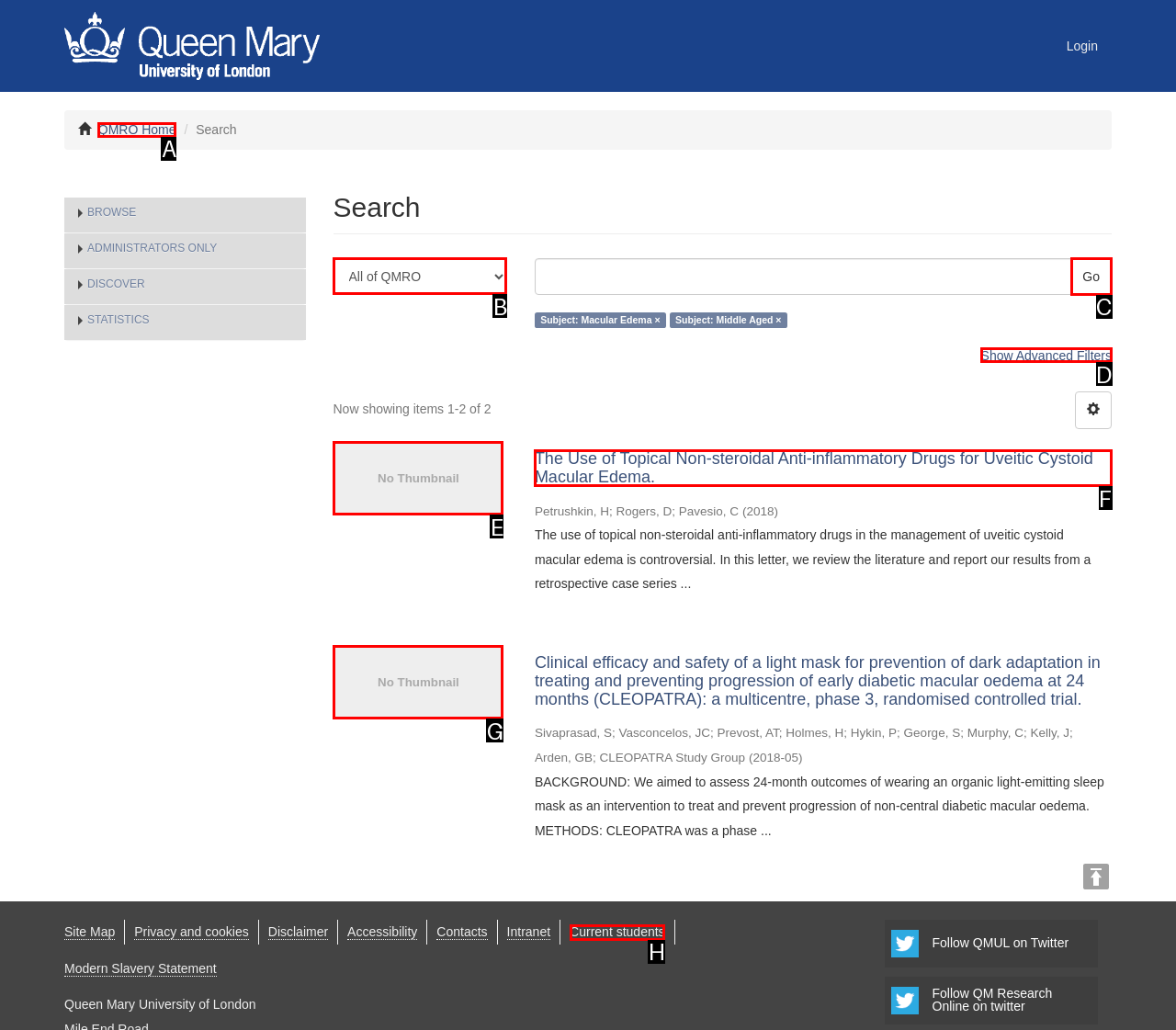Identify the option that corresponds to: Current students
Respond with the corresponding letter from the choices provided.

H